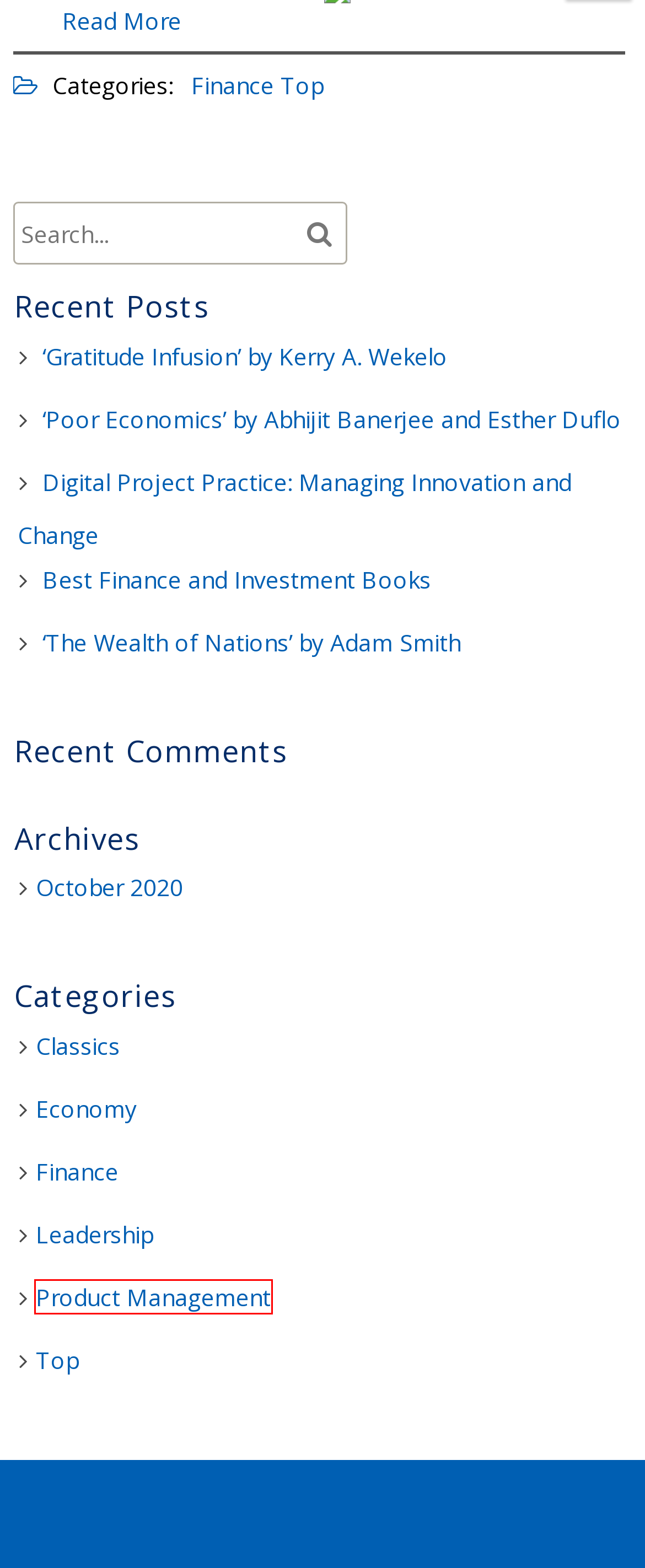Look at the screenshot of a webpage where a red rectangle bounding box is present. Choose the webpage description that best describes the new webpage after clicking the element inside the red bounding box. Here are the candidates:
A. Classics Archives - Business Book Blog
B. Product Management Archives - Business Book Blog
C. Digital Project Practice: Managing Innovation and Change - Business Book Blog
D. 'The Wealth of Nations' by Adam Smith - Business Book Blog
E. 'Gratitude Infusion' by Kerry A. Wekelo - Business Book Blog
F. Leadership Archives - Business Book Blog
G. Top Archives - Business Book Blog
H. Business Book Blog - Reviews & Recommendations

B